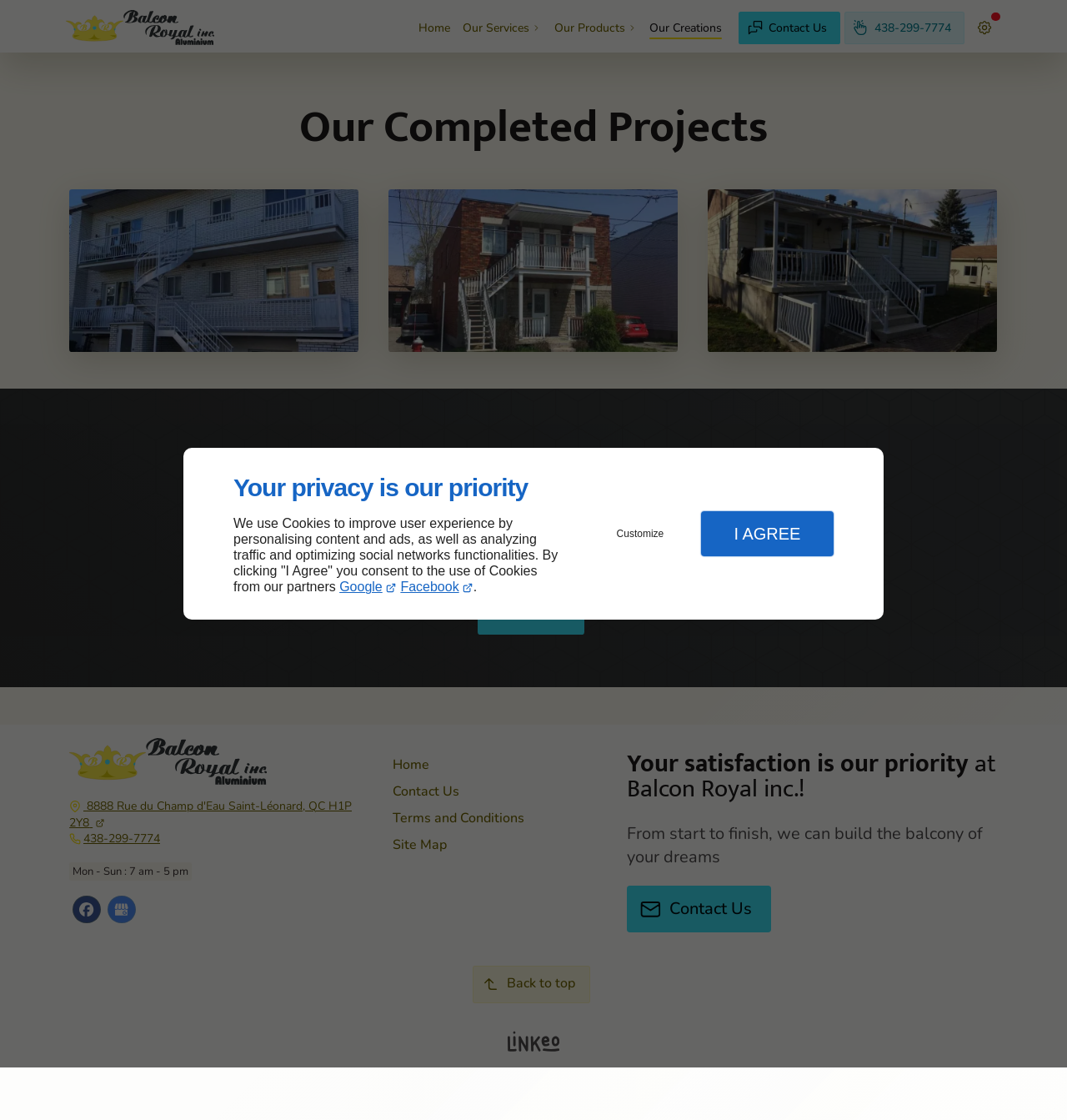Determine the coordinates of the bounding box that should be clicked to complete the instruction: "Open contact information". The coordinates should be represented by four float numbers between 0 and 1: [left, top, right, bottom].

[0.692, 0.01, 0.788, 0.039]